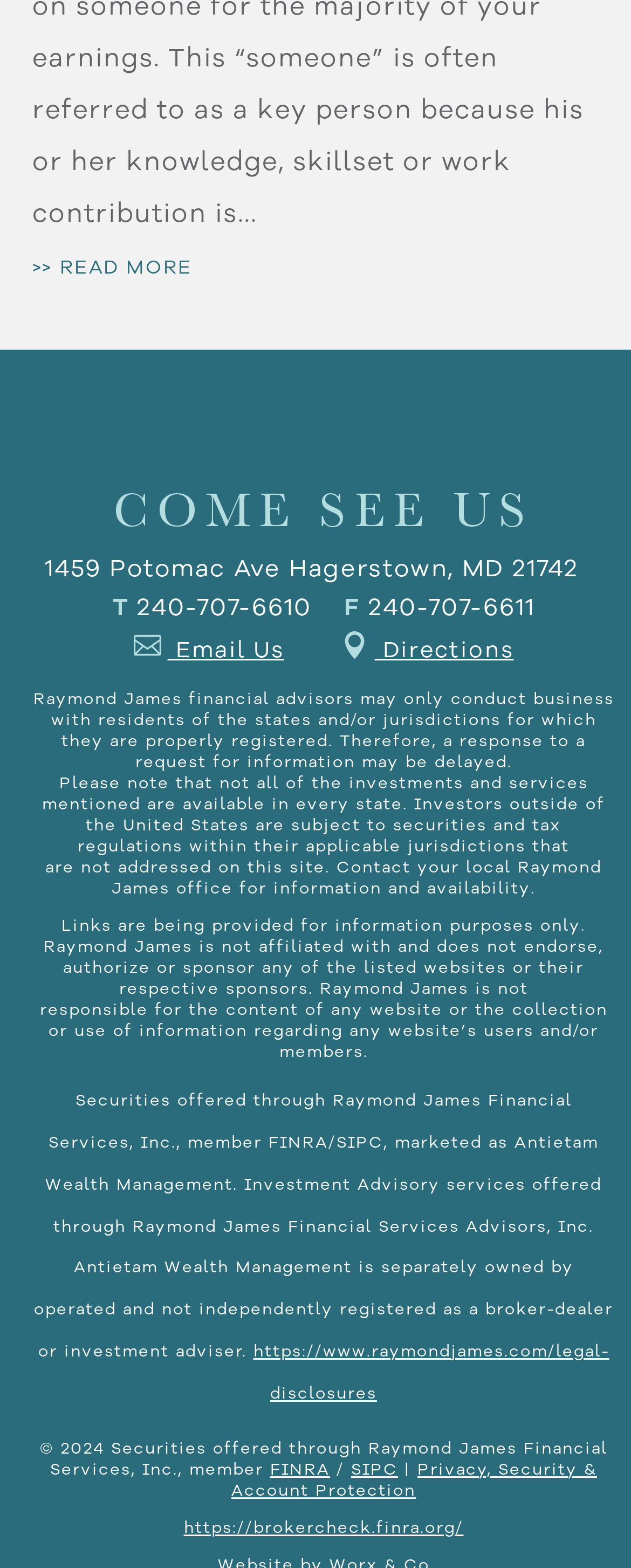Provide the bounding box coordinates of the HTML element this sentence describes: "Privacy, Security & Account Protection".

[0.367, 0.93, 0.946, 0.958]